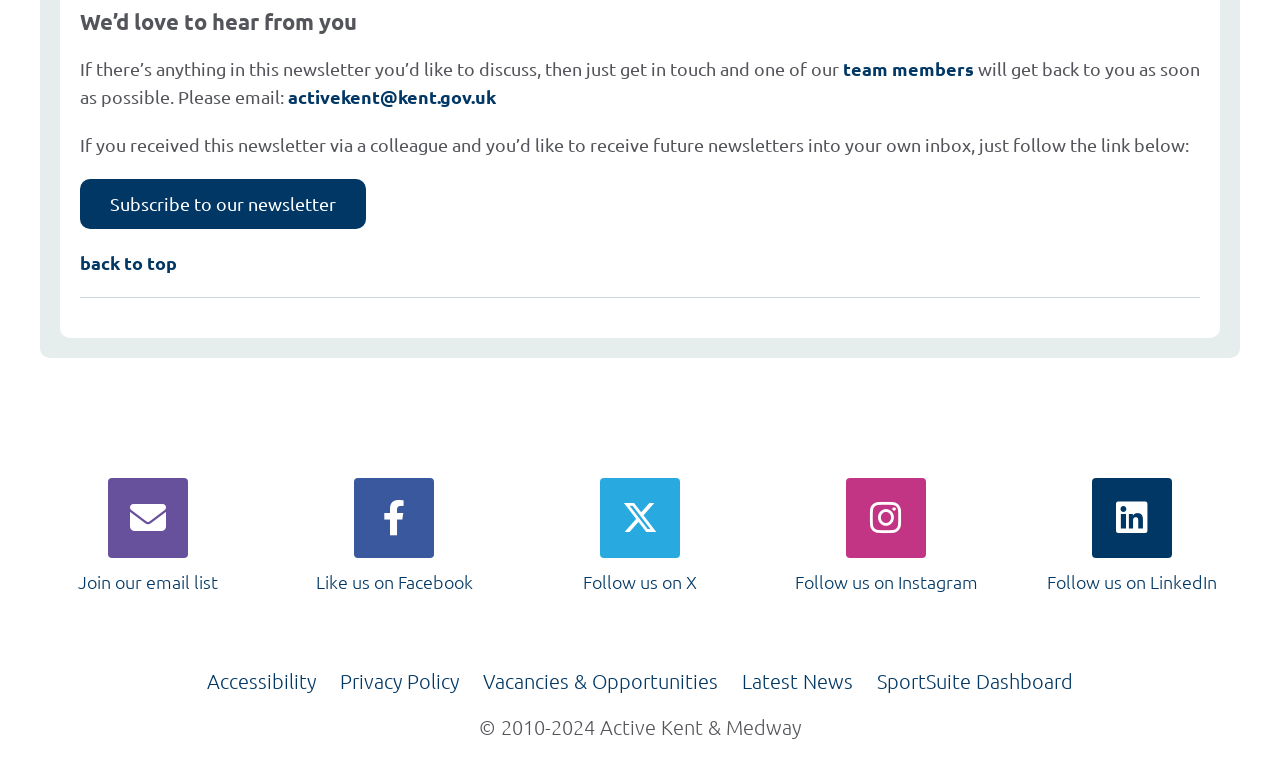Identify the bounding box coordinates of the area you need to click to perform the following instruction: "View the latest news".

[0.58, 0.876, 0.666, 0.908]